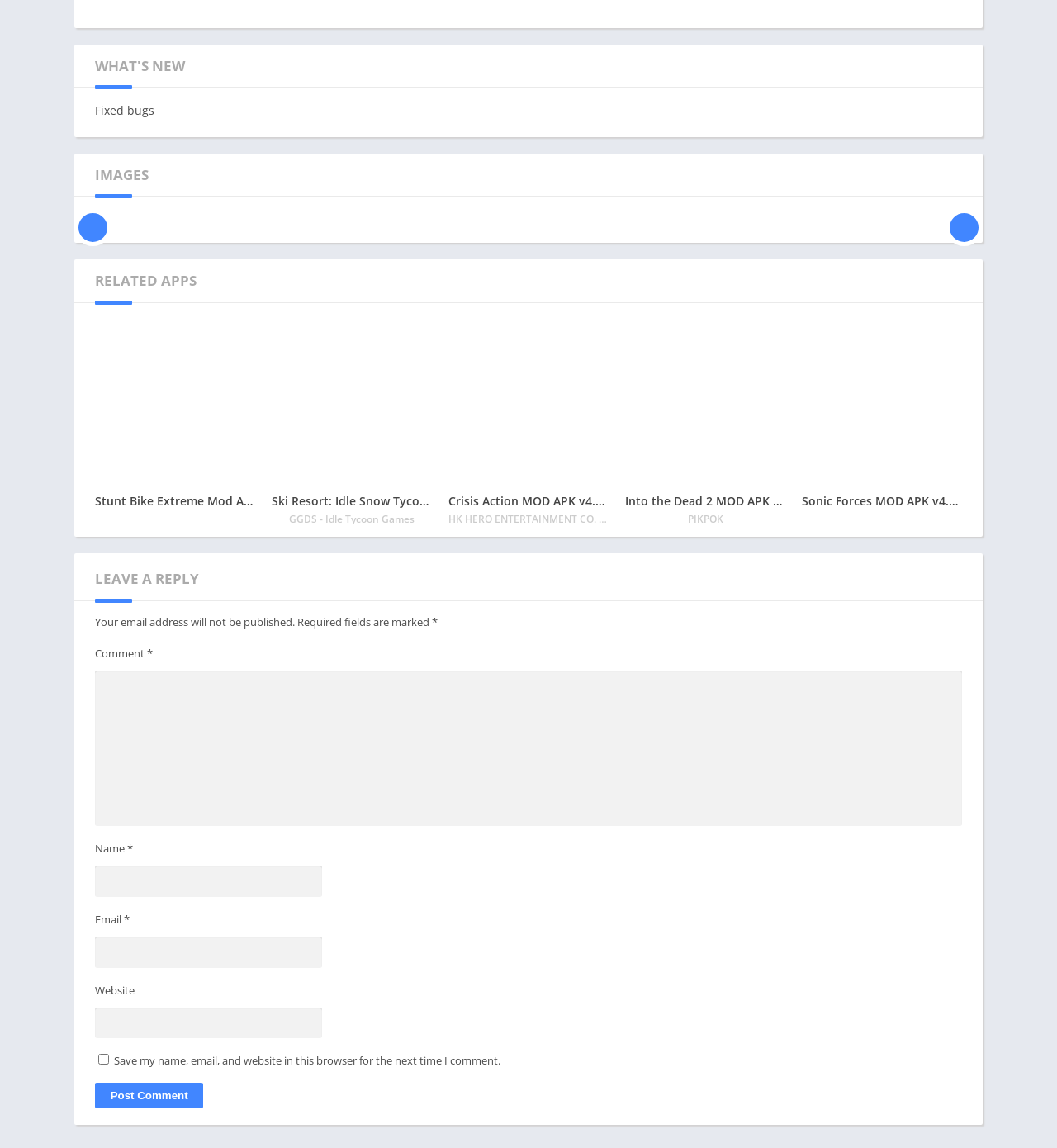Determine the bounding box coordinates of the element's region needed to click to follow the instruction: "Click the button to view images". Provide these coordinates as four float numbers between 0 and 1, formatted as [left, top, right, bottom].

[0.07, 0.182, 0.105, 0.197]